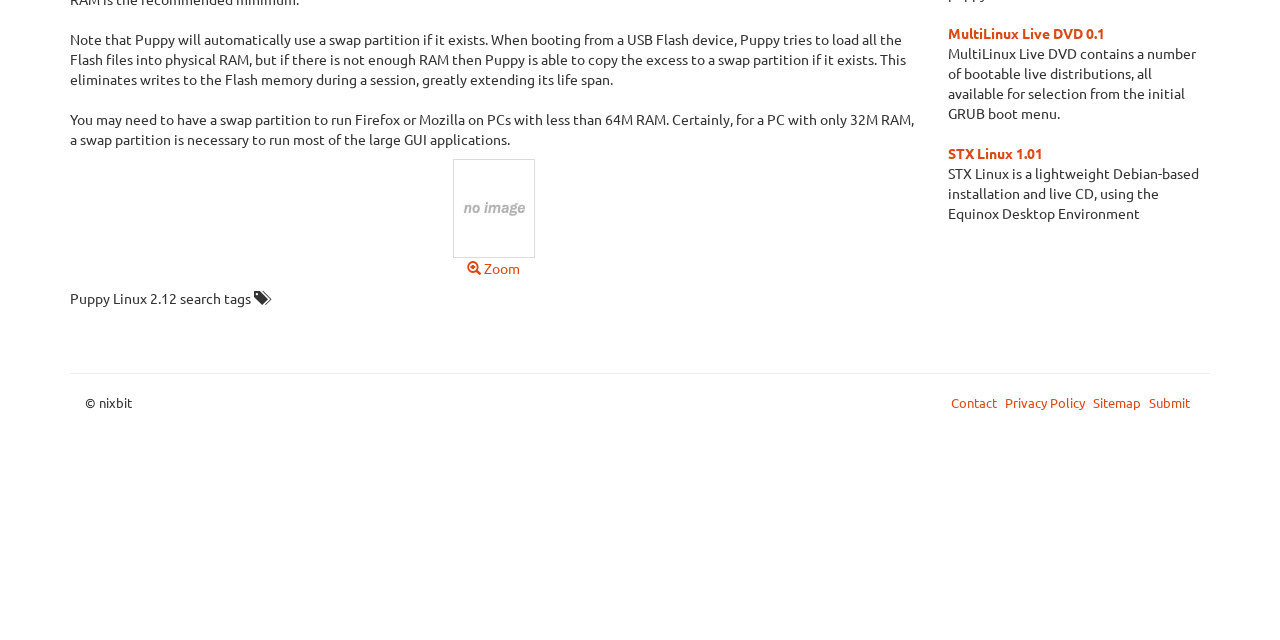From the given element description: "Privacy Policy", find the bounding box for the UI element. Provide the coordinates as four float numbers between 0 and 1, in the order [left, top, right, bottom].

[0.785, 0.615, 0.852, 0.642]